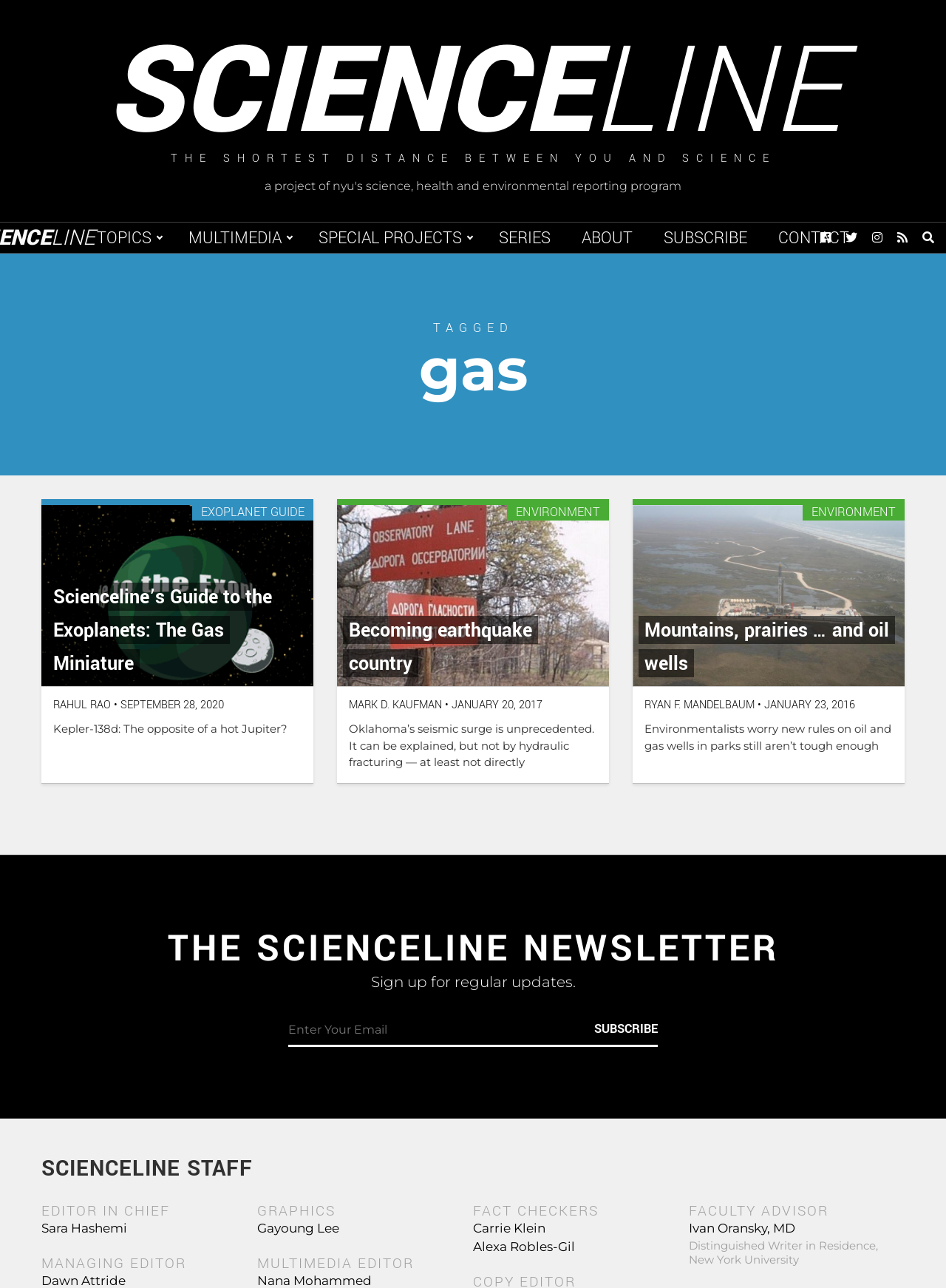Could you provide the bounding box coordinates for the portion of the screen to click to complete this instruction: "Follow them on social media"?

None